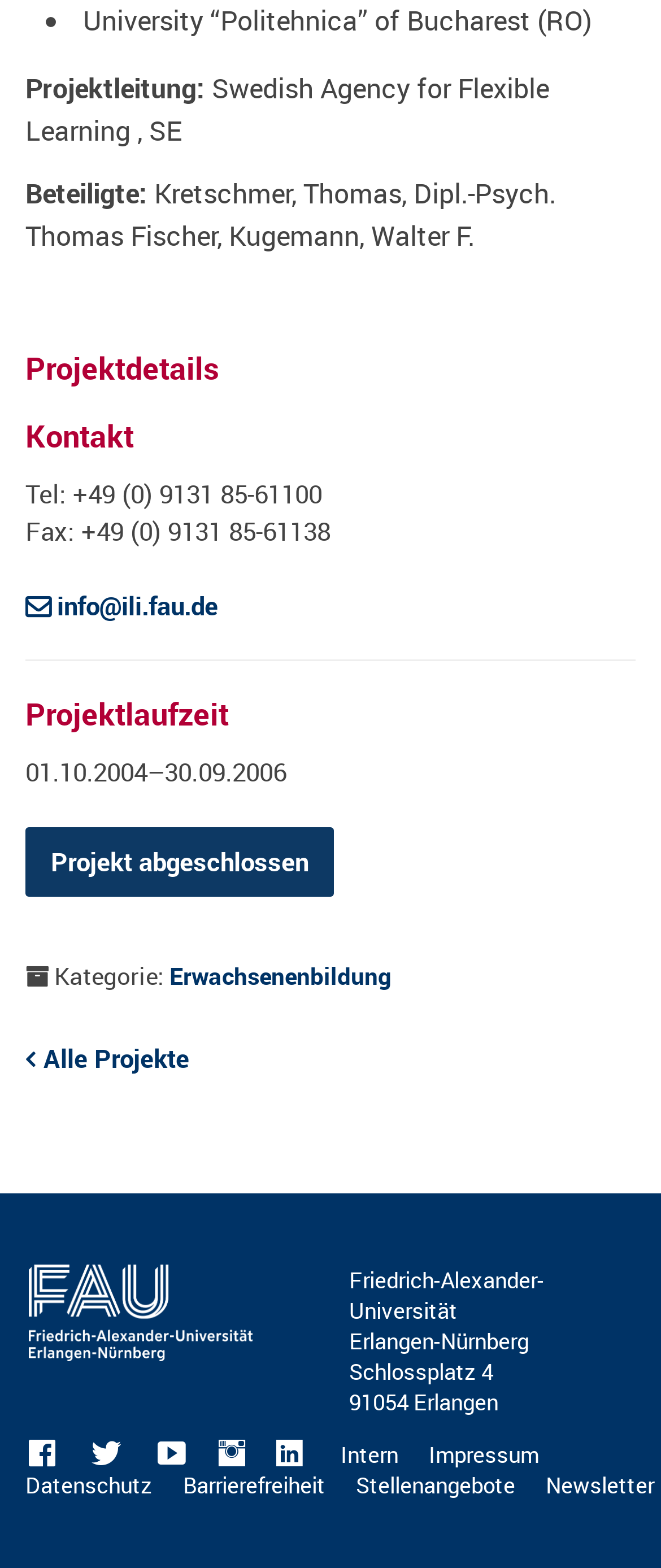Pinpoint the bounding box coordinates of the area that must be clicked to complete this instruction: "Contact via email".

[0.038, 0.375, 0.33, 0.397]